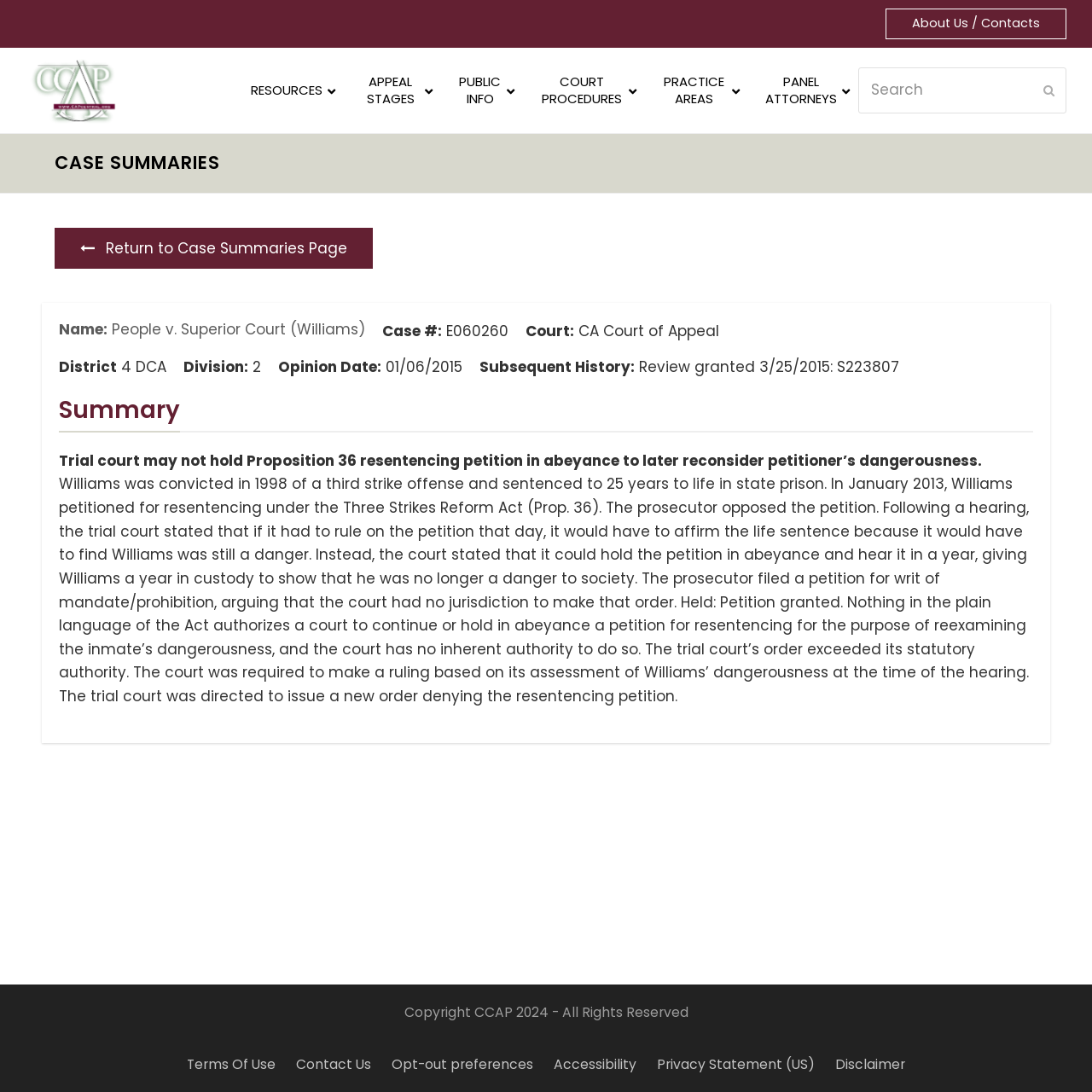Please find the bounding box coordinates of the element's region to be clicked to carry out this instruction: "Contact Us".

[0.271, 0.966, 0.34, 0.983]